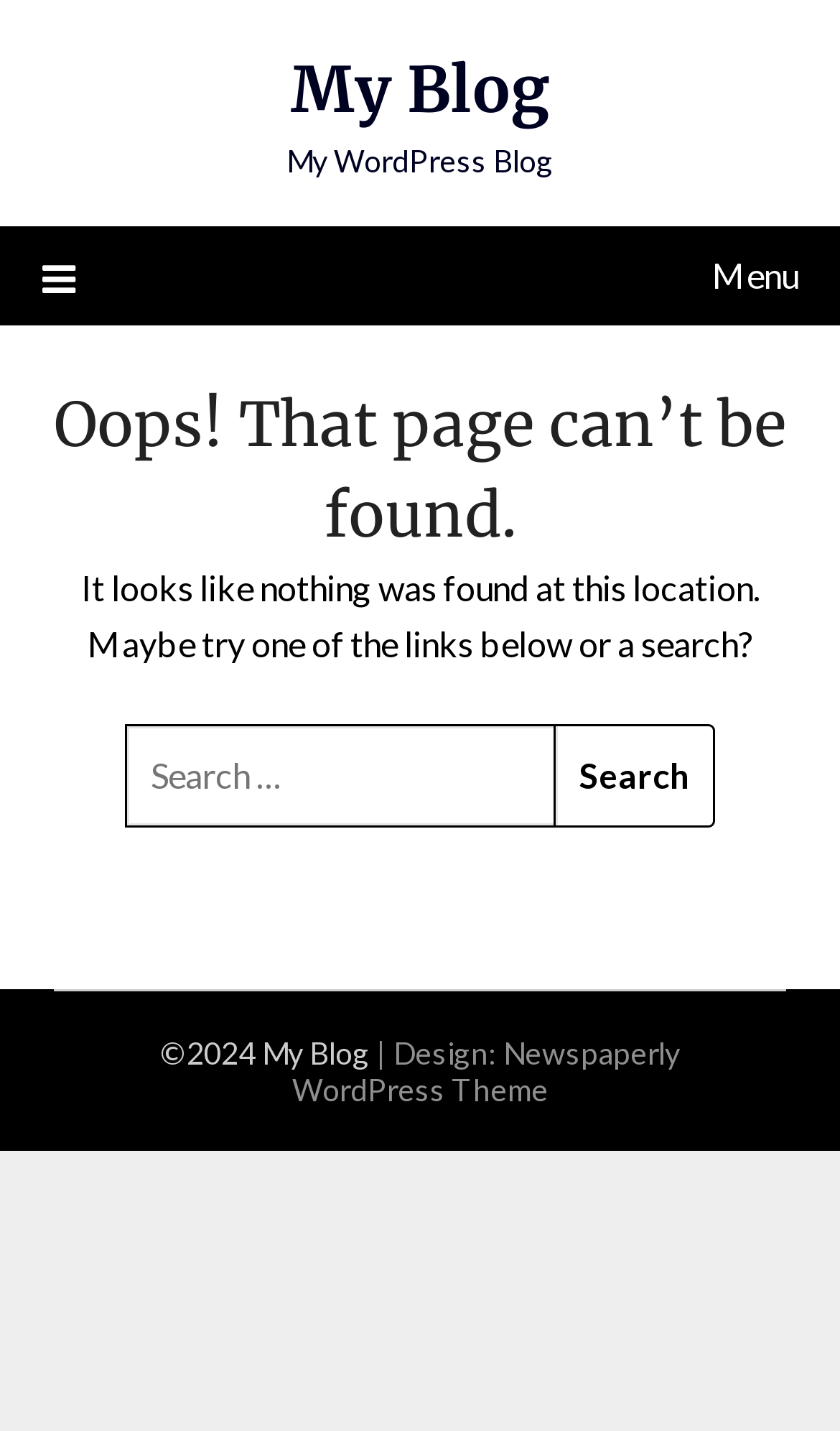Respond with a single word or phrase:
What is the name of the WordPress theme used?

Newspaperly